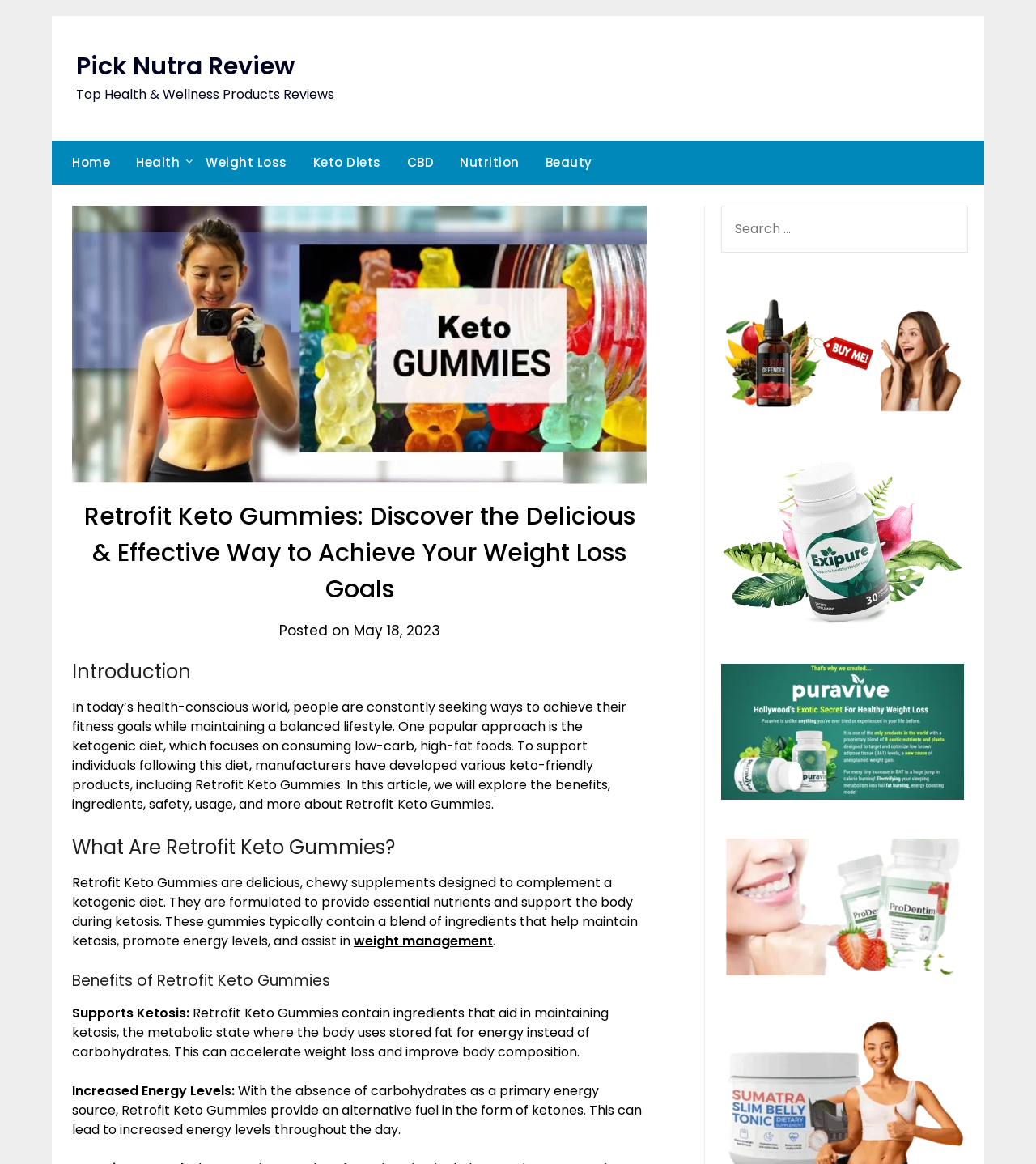What is the alternative fuel provided by Retrofit Keto Gummies?
Examine the image closely and answer the question with as much detail as possible.

As stated on the webpage, Retrofit Keto Gummies provide an alternative fuel in the form of ketones, which can lead to increased energy levels throughout the day.